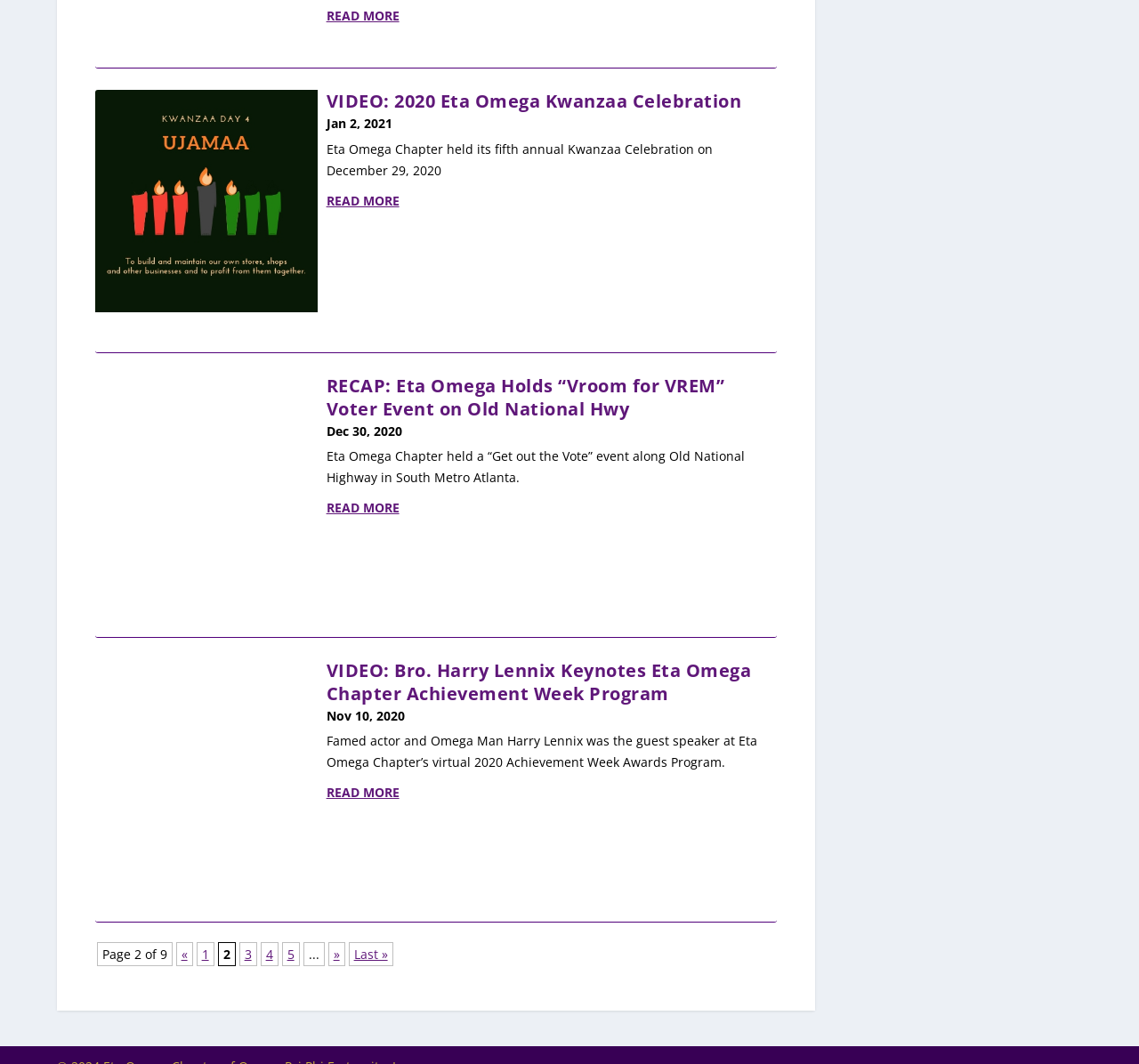Extract the bounding box for the UI element that matches this description: "4".

[0.229, 0.885, 0.244, 0.908]